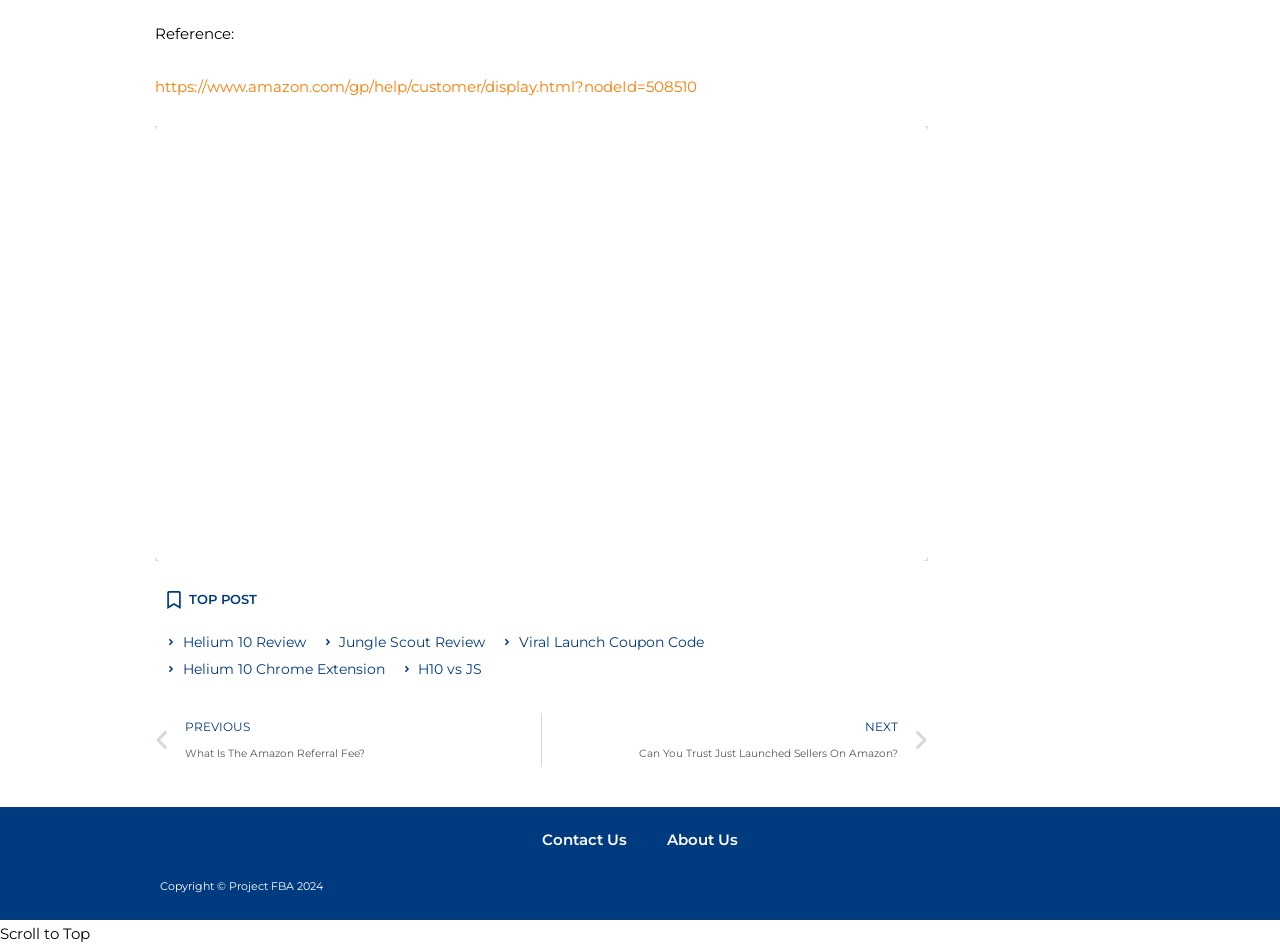Identify the bounding box coordinates of the part that should be clicked to carry out this instruction: "scroll to top".

[0.0, 0.971, 1.0, 1.0]